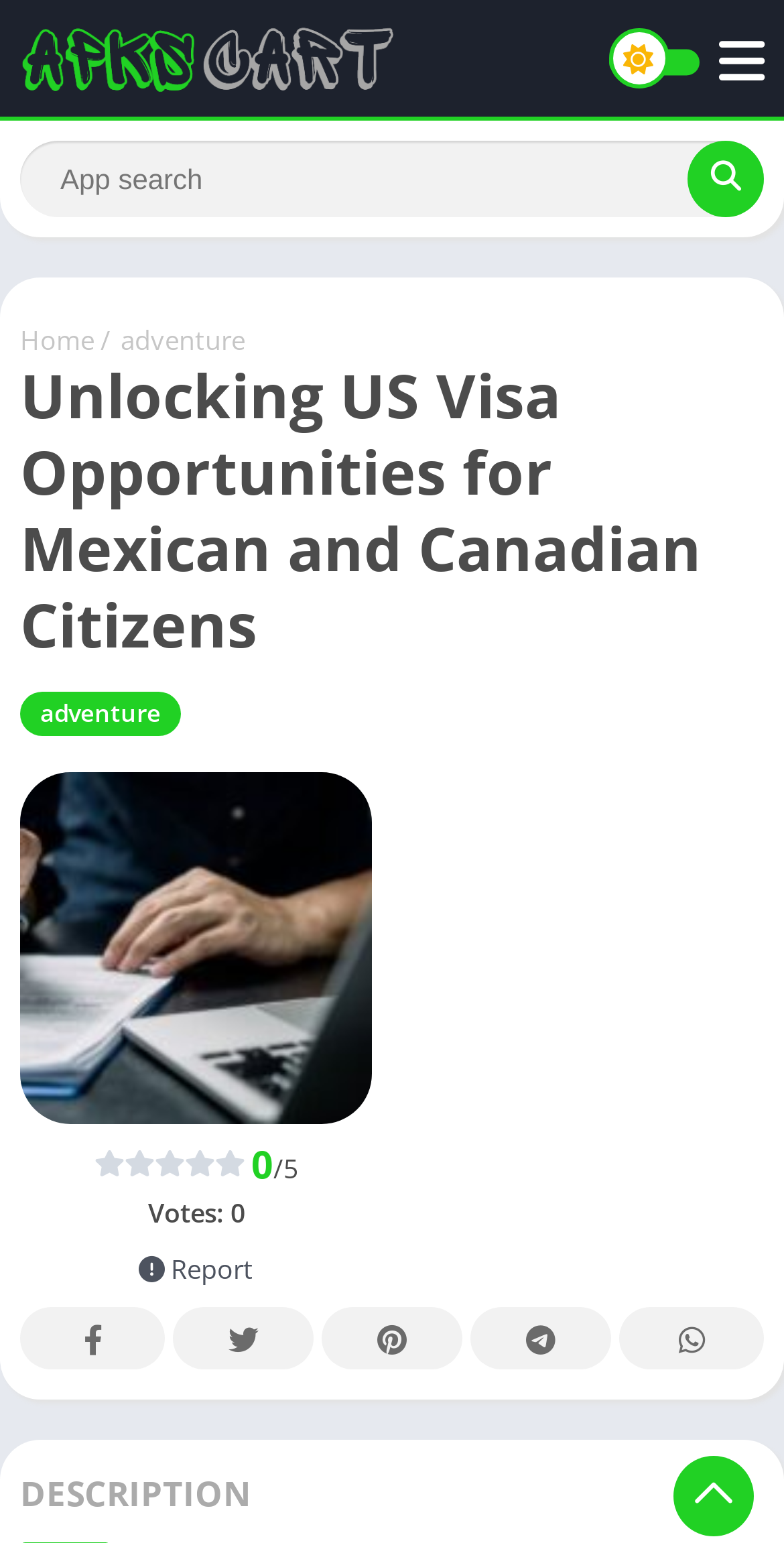What is the name of the website?
Refer to the screenshot and respond with a concise word or phrase.

APKS CART